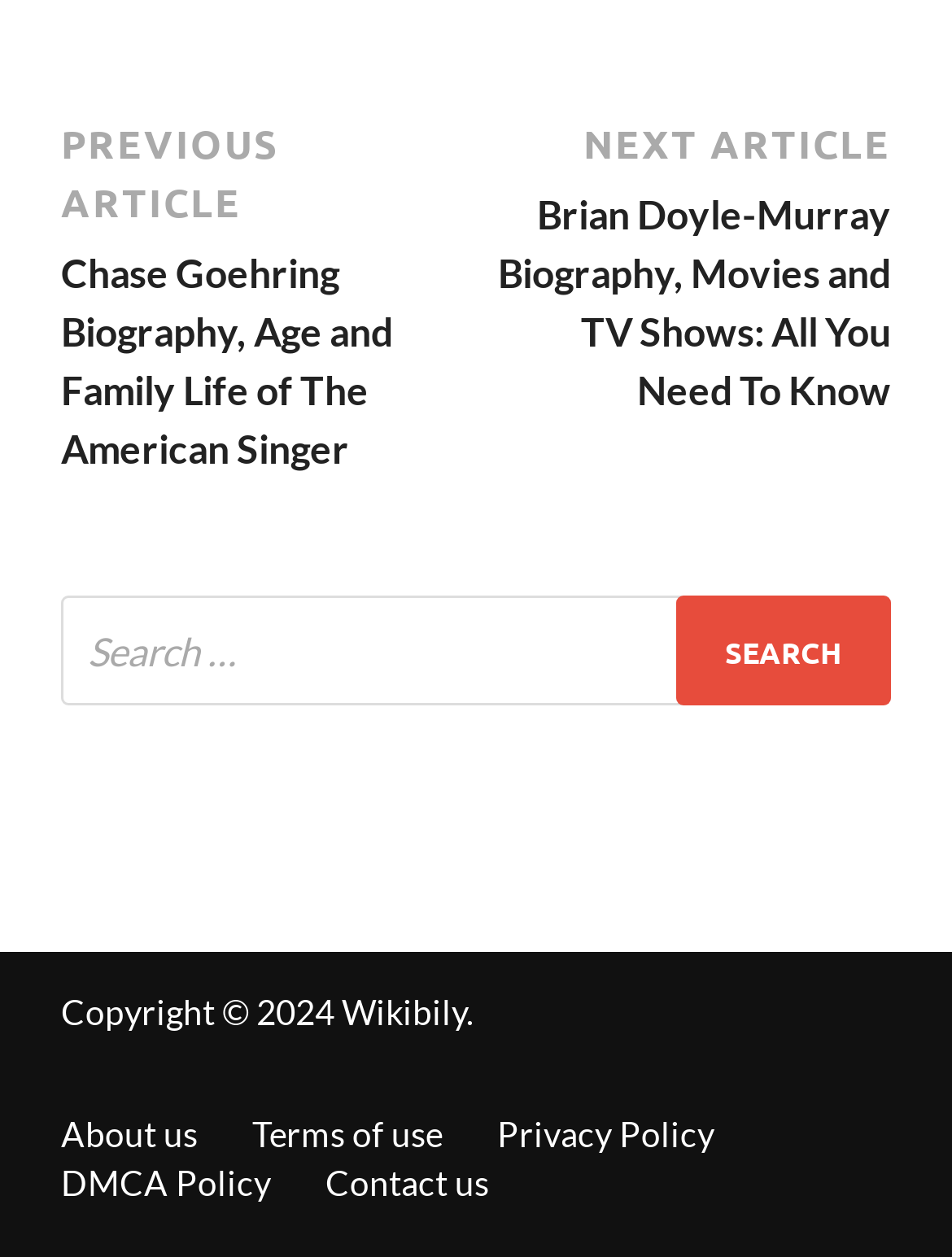What are the terms and conditions links located at?
Using the image as a reference, answer the question with a short word or phrase.

At the bottom of the page